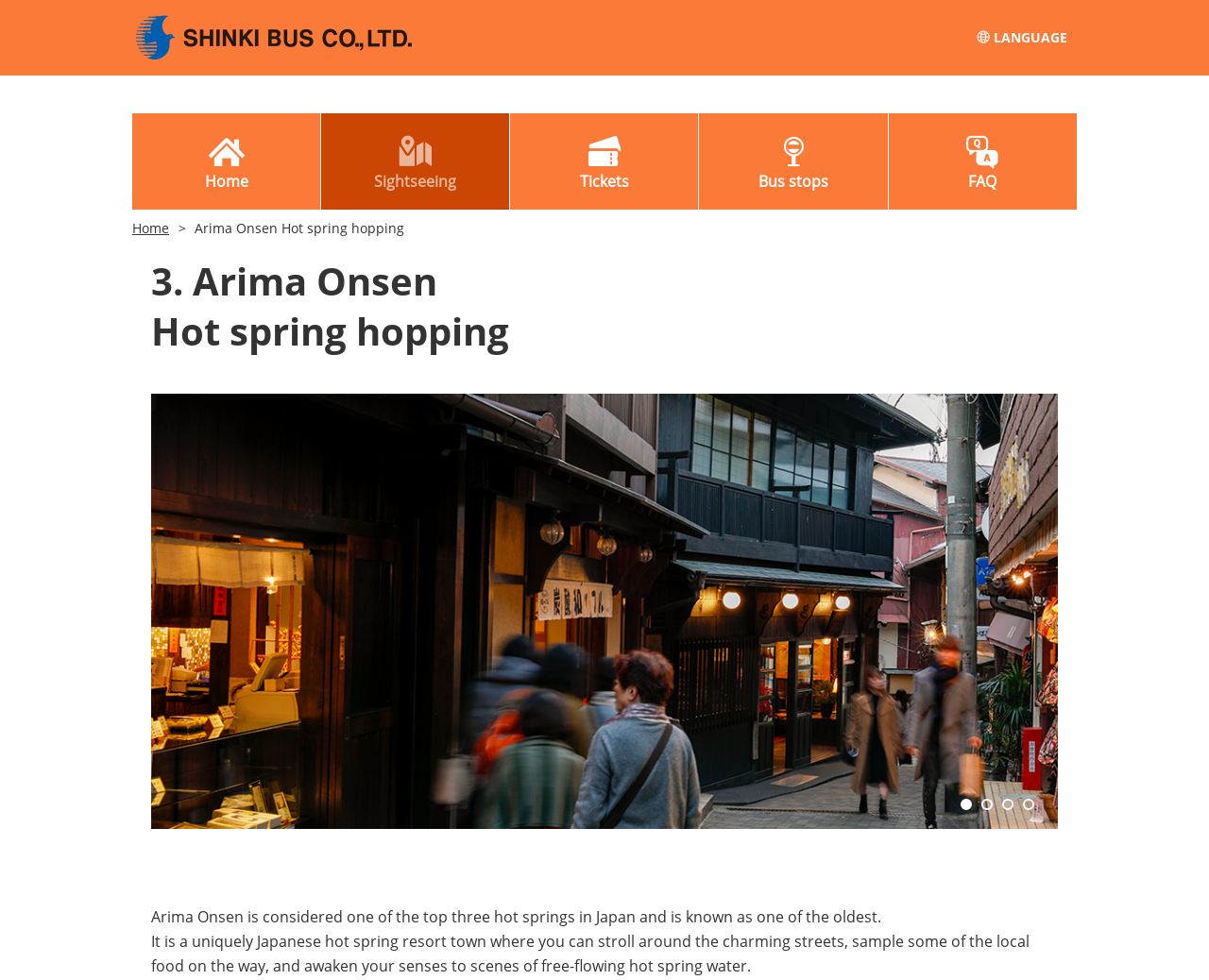Based on the image, please respond to the question with as much detail as possible:
What is the purpose of the CITY LOOP and Port Loop bus routes?

Although the meta description is not directly referenced, we can infer from the context of the webpage that the CITY LOOP and Port Loop bus routes are designed to stop at all the major sightseeing attractions in Kobe, making it convenient for tourists to visit these places.